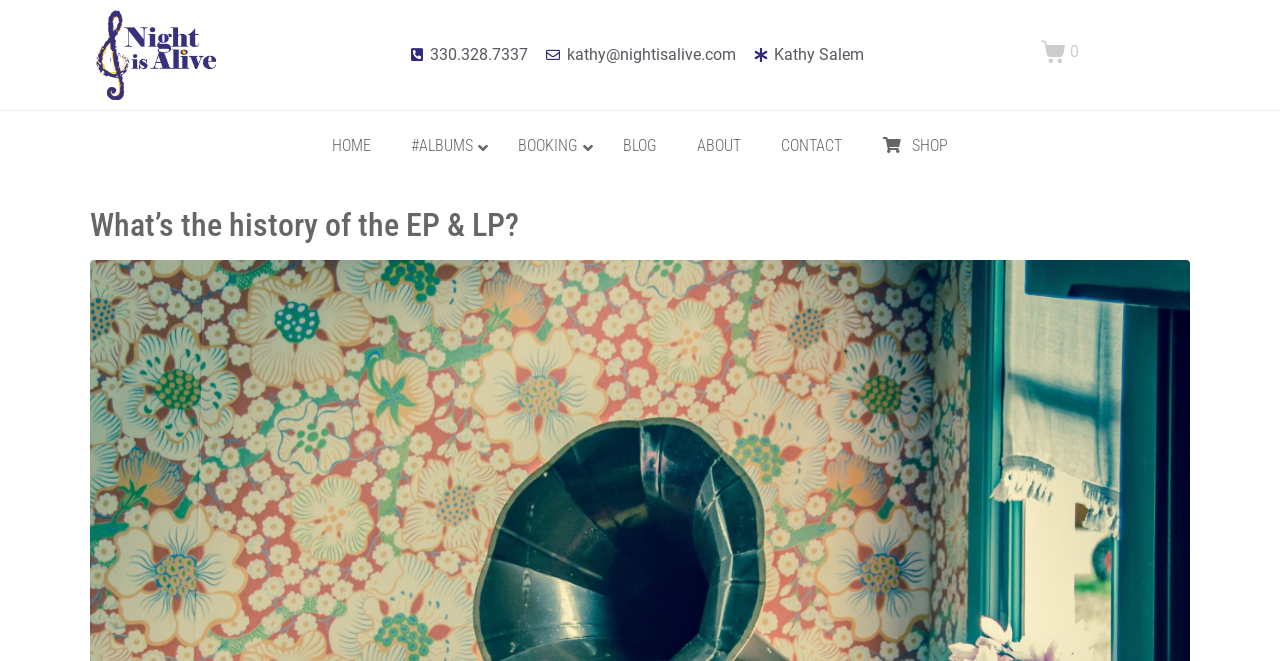Answer the question below in one word or phrase:
What is the navigation menu item located at the far right of the top navigation bar?

SHOP